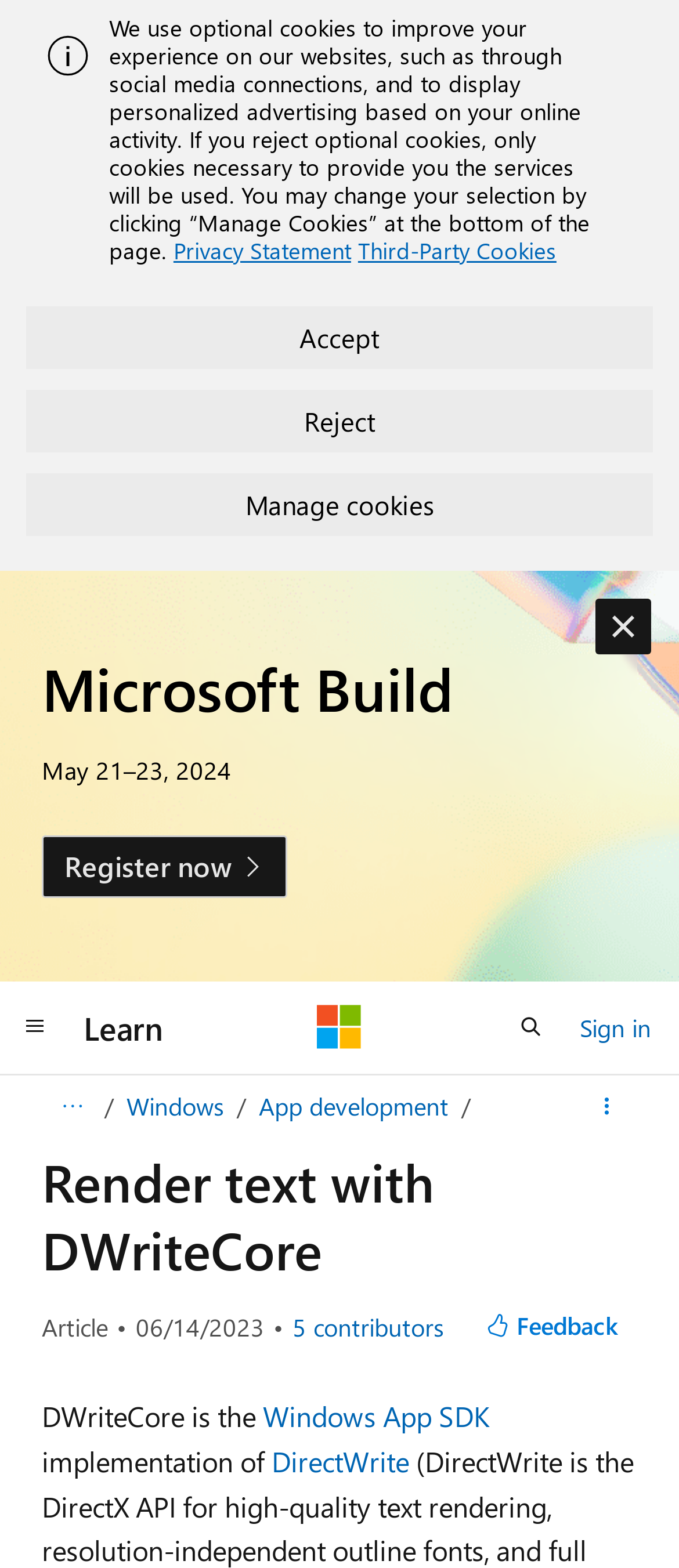Locate the bounding box coordinates of the clickable element to fulfill the following instruction: "Learn more about Windows App SDK". Provide the coordinates as four float numbers between 0 and 1 in the format [left, top, right, bottom].

[0.387, 0.892, 0.721, 0.915]